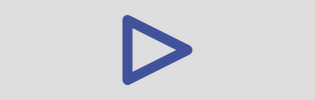Please give a concise answer to this question using a single word or phrase: 
What is the purpose of the play button?

To engage with audio content